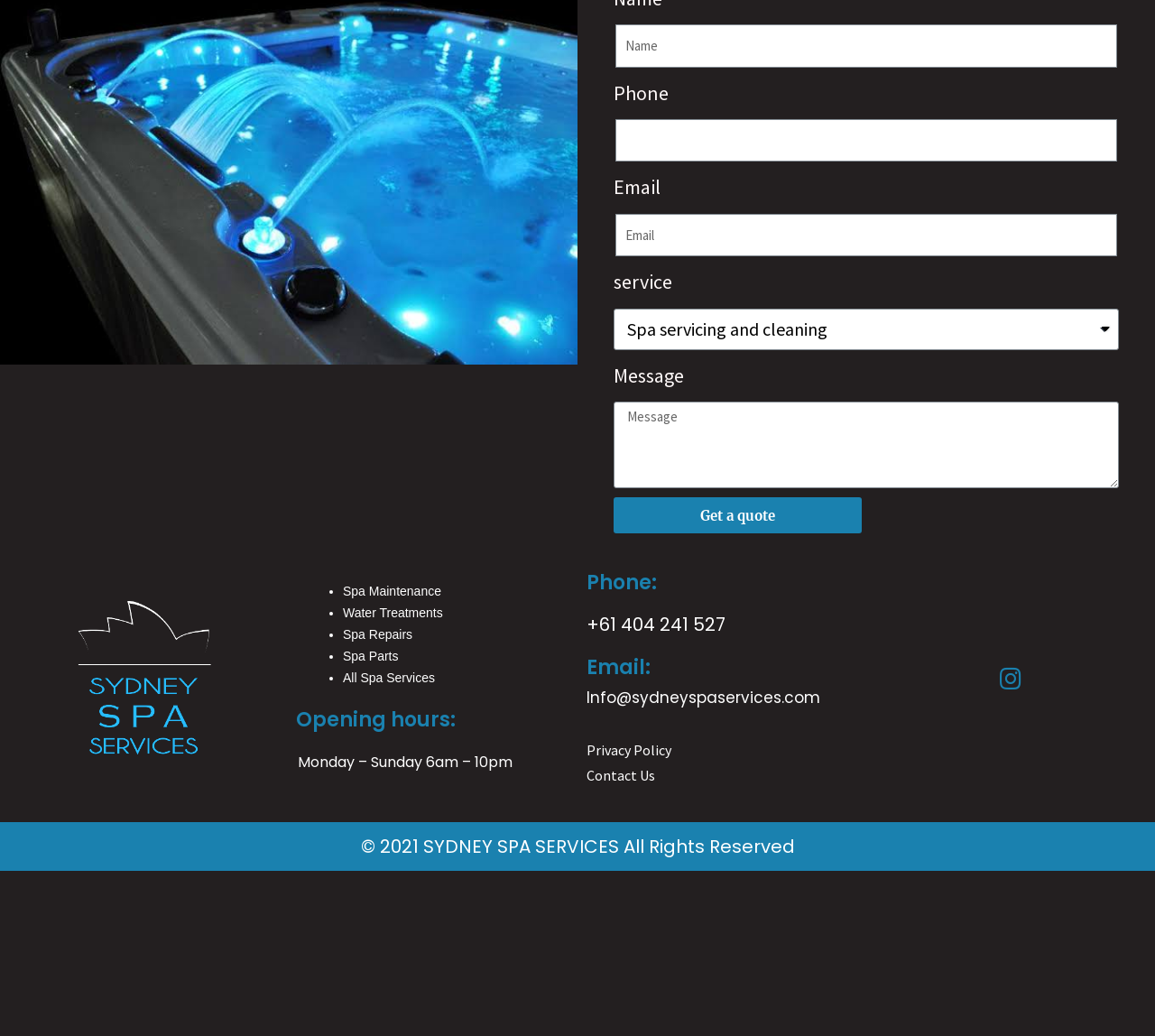How can I get a quote from the company?
Use the information from the screenshot to give a comprehensive response to the question.

To get a quote from the company, I can click the 'Get a quote' button, which is located below the contact information section on the webpage.